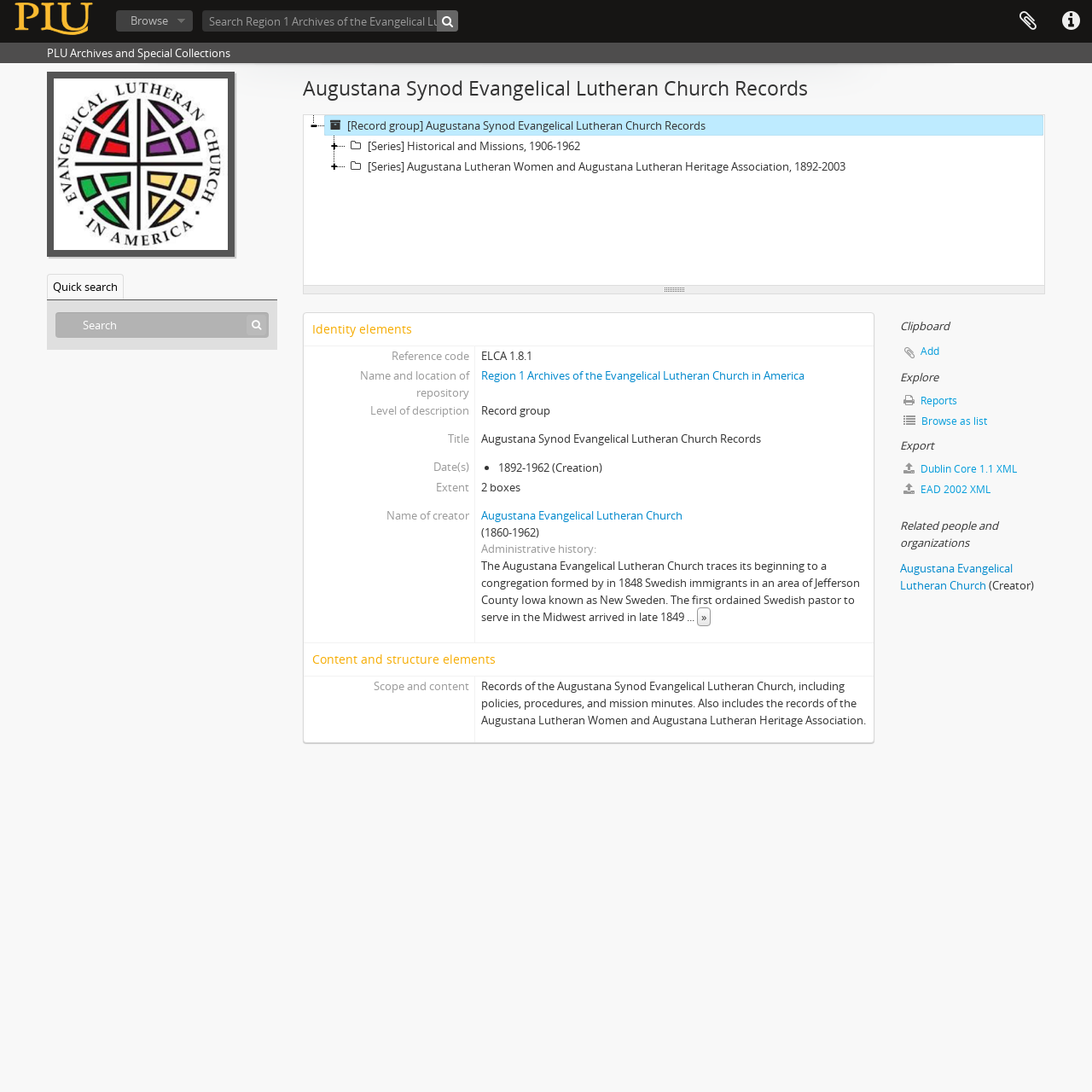Identify the bounding box coordinates of the section to be clicked to complete the task described by the following instruction: "Quick search". The coordinates should be four float numbers between 0 and 1, formatted as [left, top, right, bottom].

[0.043, 0.251, 0.113, 0.274]